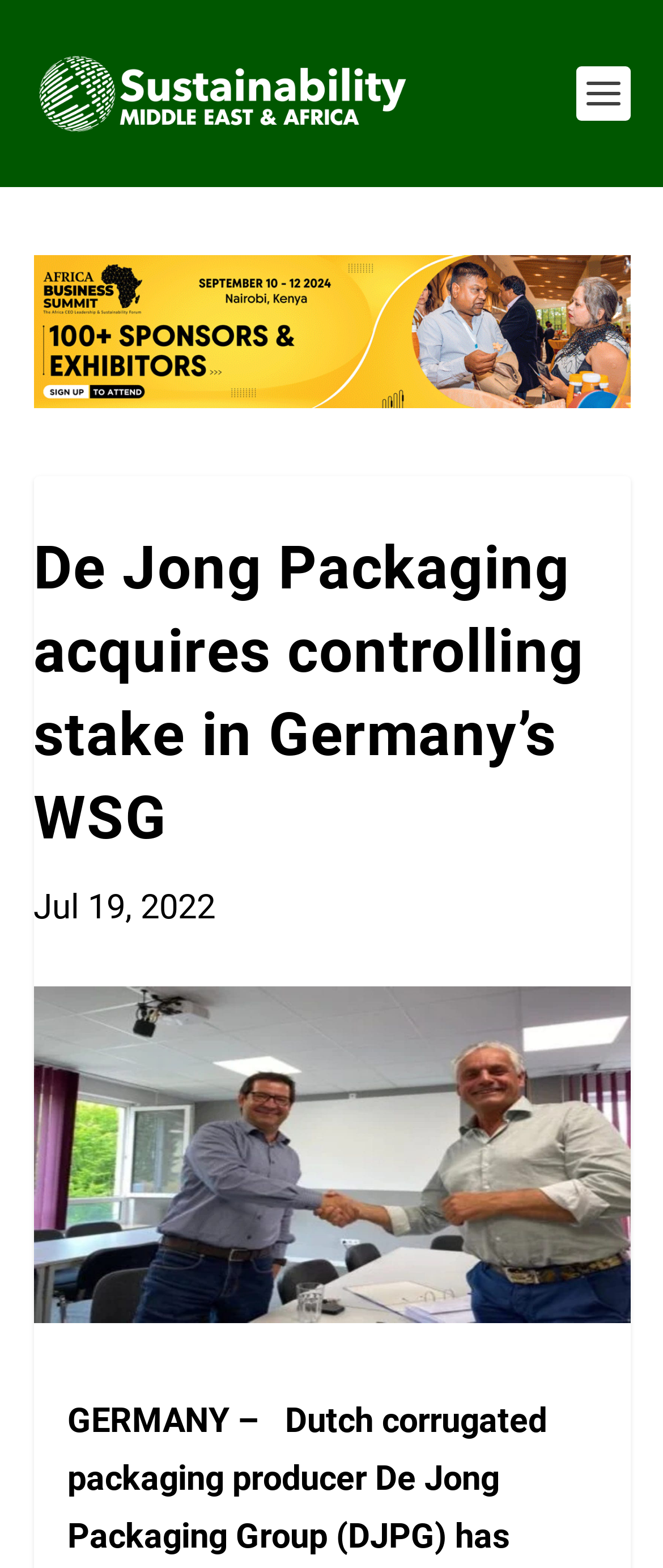Please answer the following question using a single word or phrase: 
What is the date of the news article?

Jul 19, 2022